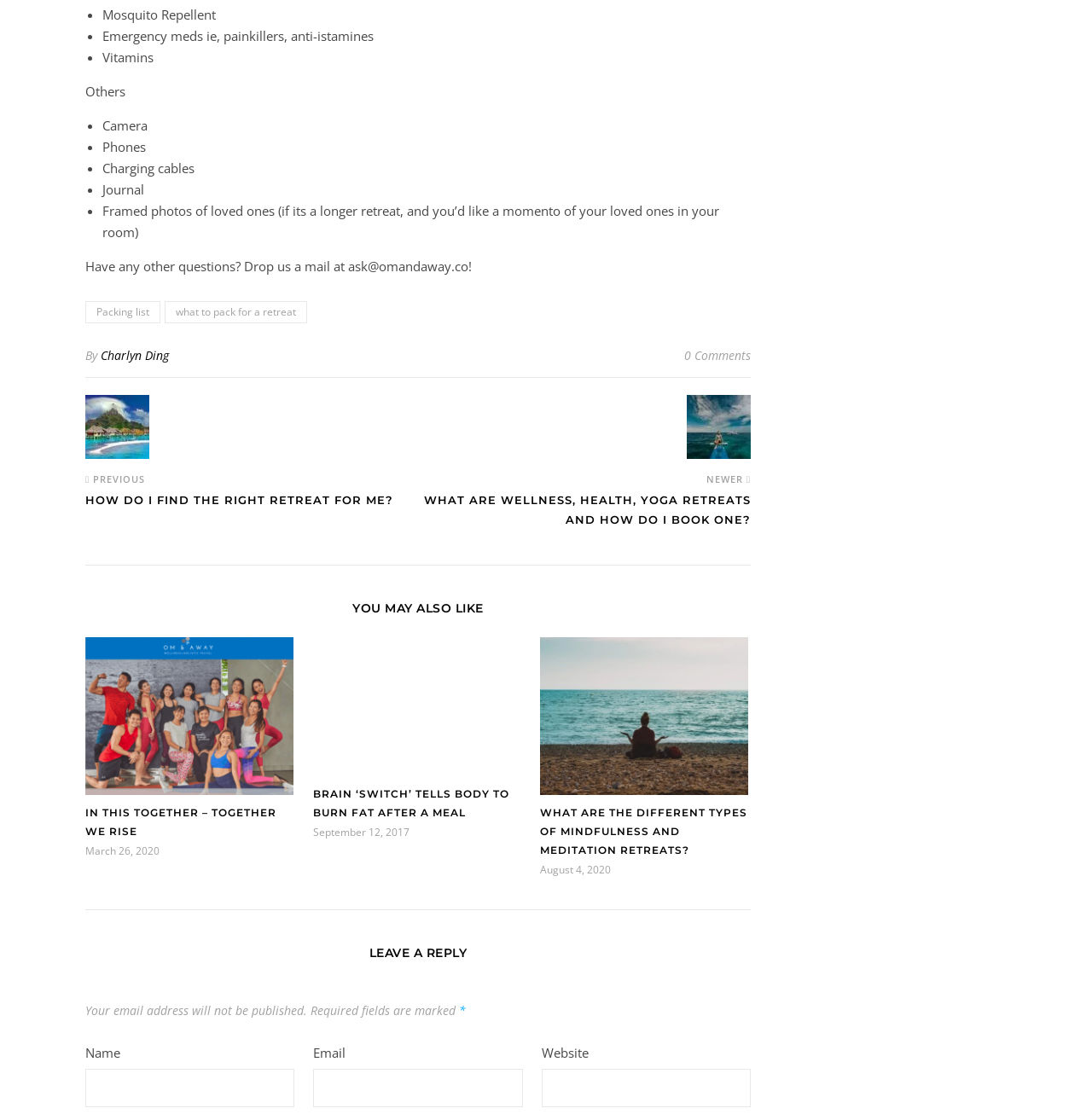What is the purpose of the textbox with the label 'Email'? Based on the image, give a response in one word or a short phrase.

To input email address